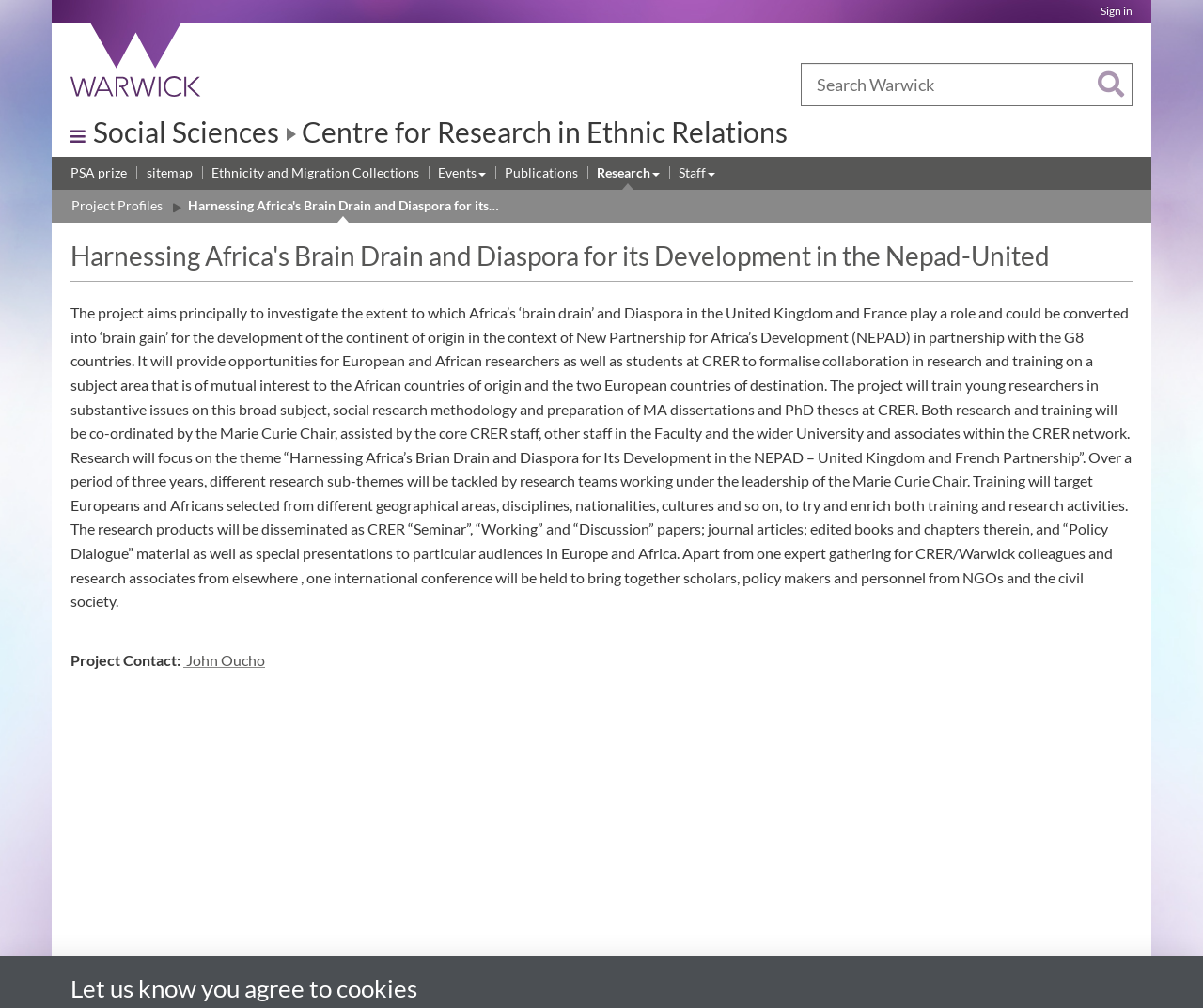Please give a succinct answer using a single word or phrase:
Who is the project contact?

John Oucho